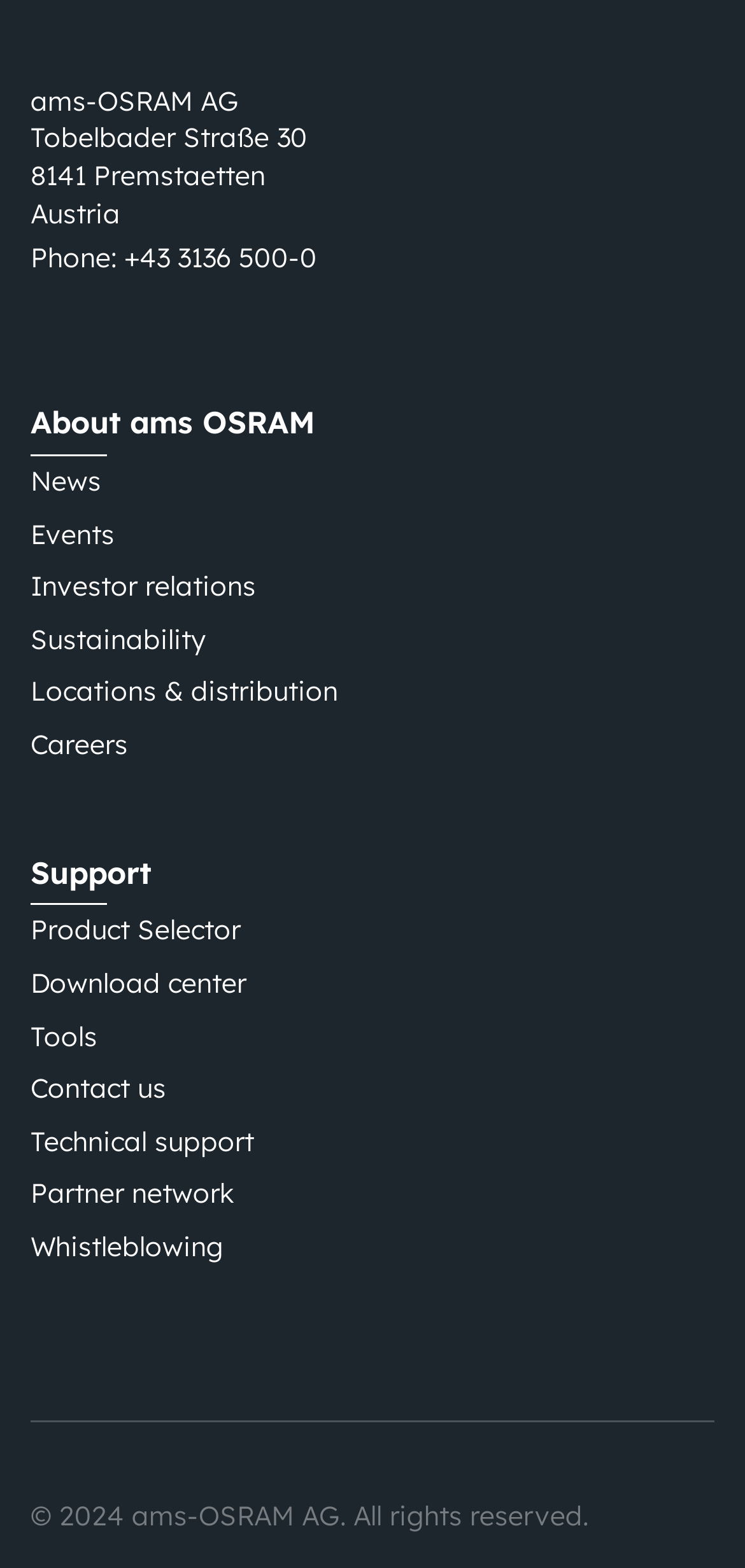What are the main categories on the webpage? Analyze the screenshot and reply with just one word or a short phrase.

About, News, Events, Investor relations, etc.